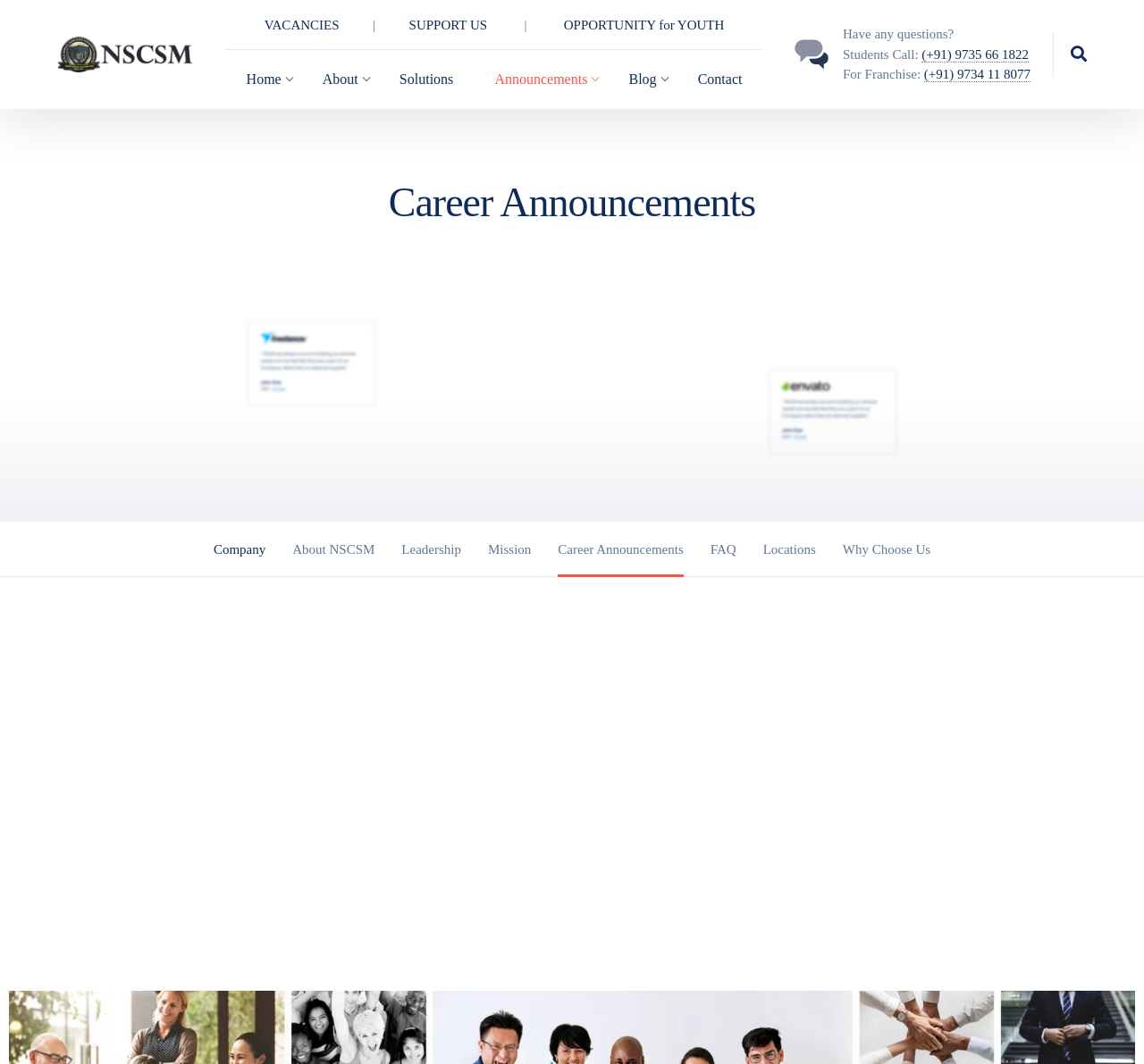Answer the following in one word or a short phrase: 
What is the name of the organization?

NSCSM